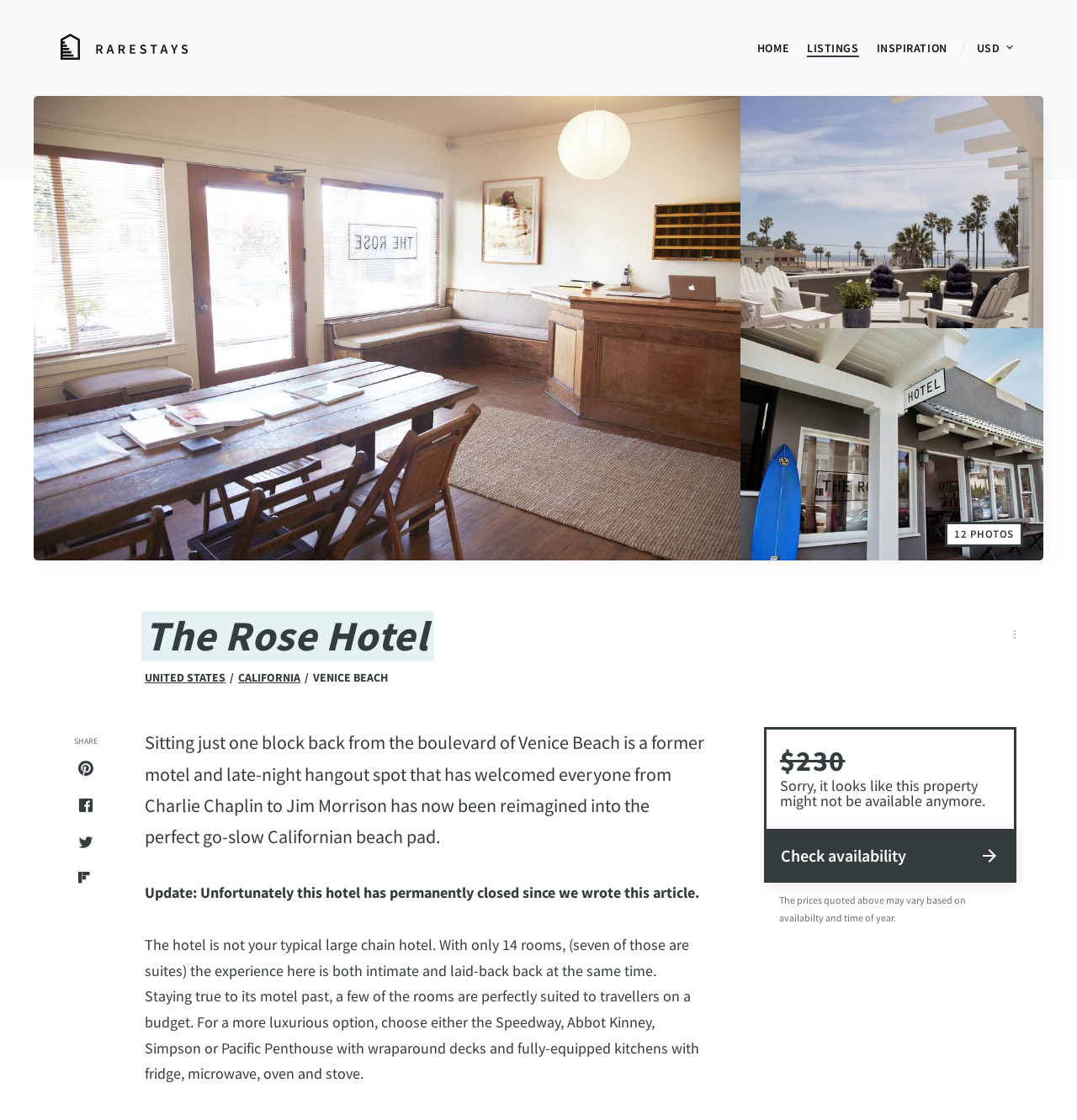Please identify the bounding box coordinates of the clickable element to fulfill the following instruction: "Share on Pinterest". The coordinates should be four float numbers between 0 and 1, i.e., [left, top, right, bottom].

[0.067, 0.676, 0.092, 0.7]